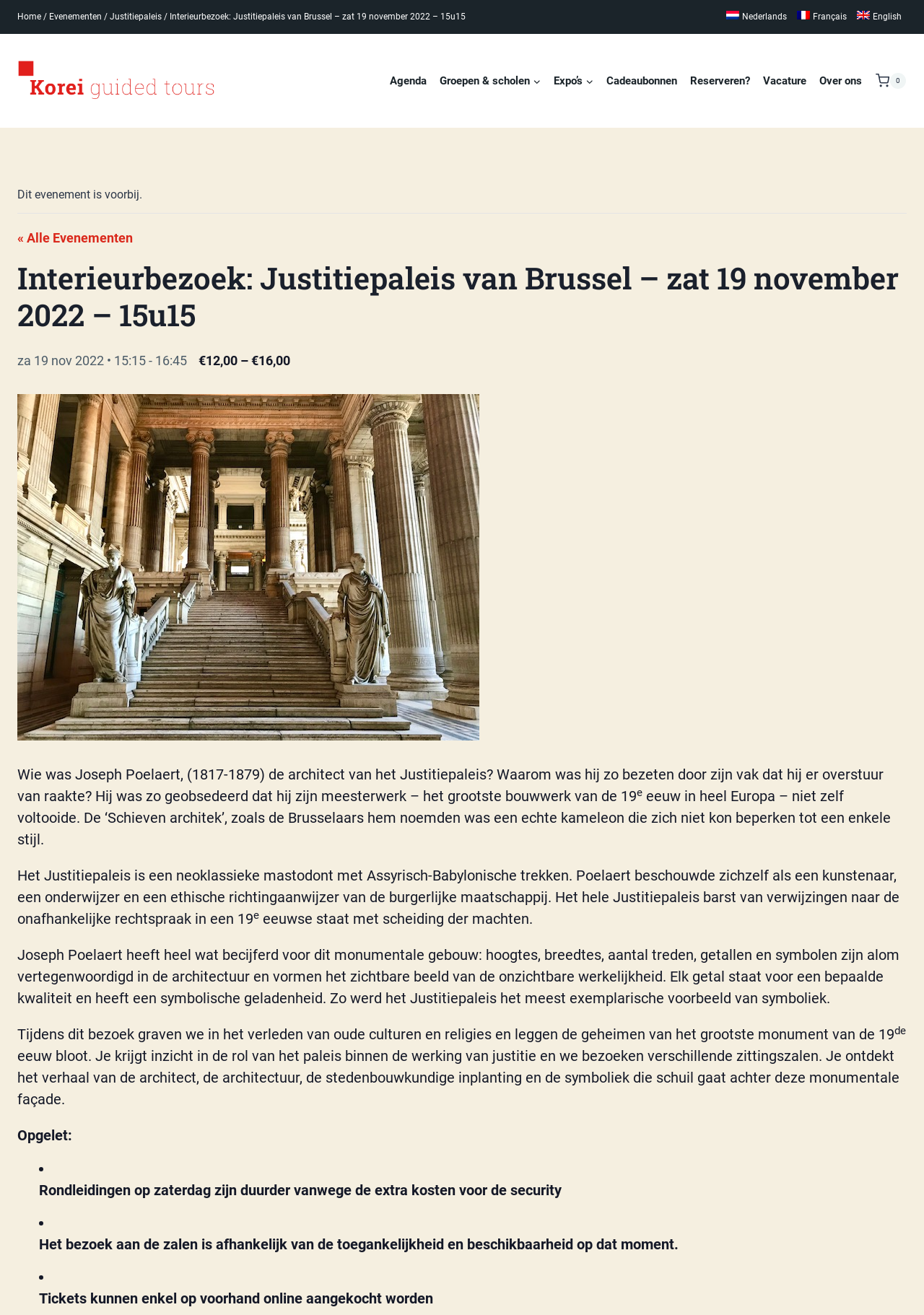Refer to the element description parent_node: Expo’s aria-label="Submenu van Expo’s" and identify the corresponding bounding box in the screenshot. Format the coordinates as (top-left x, top-left y, bottom-right x, bottom-right y) with values in the range of 0 to 1.

[0.632, 0.05, 0.643, 0.073]